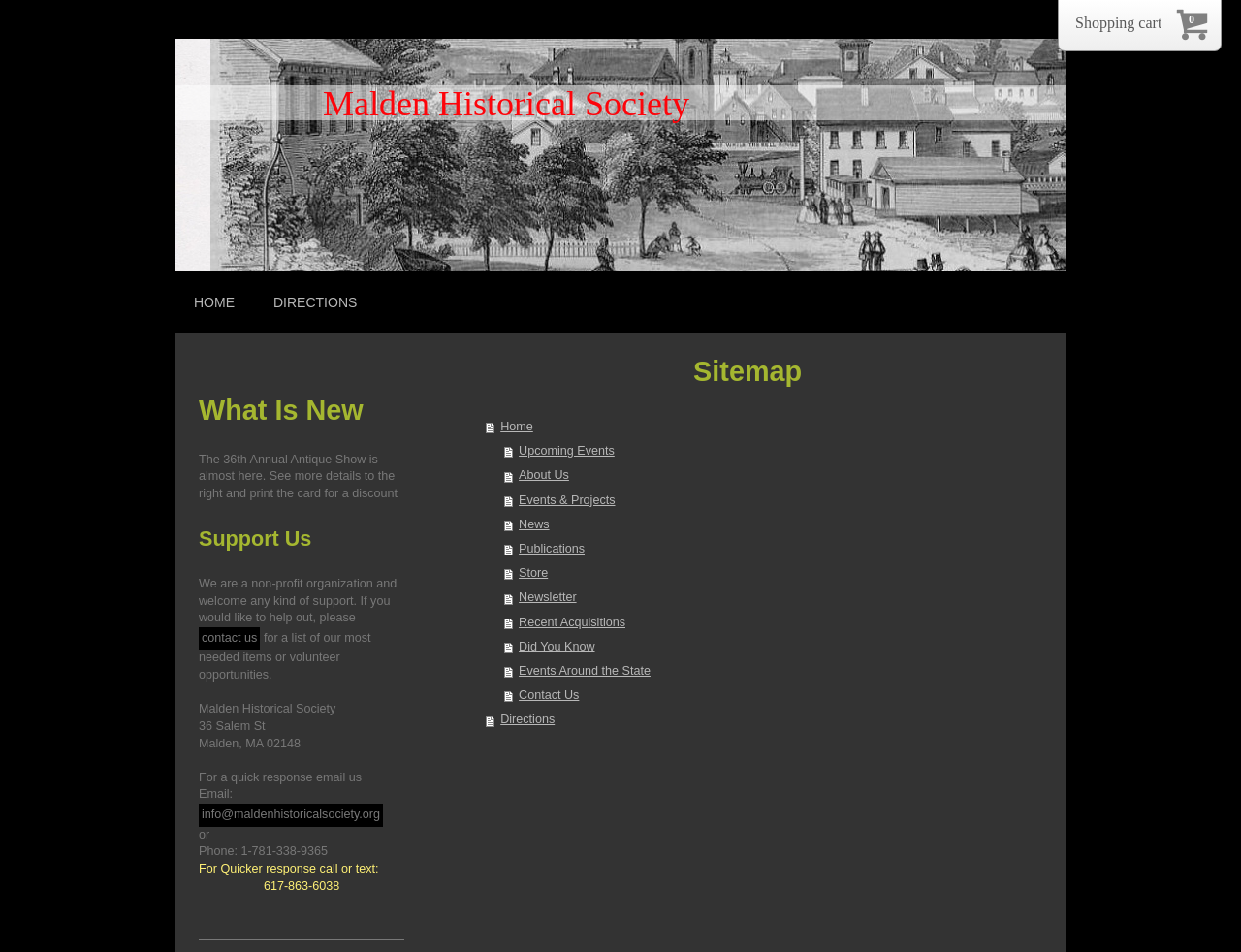Please determine the bounding box coordinates of the area that needs to be clicked to complete this task: 'View the Sitemap'. The coordinates must be four float numbers between 0 and 1, formatted as [left, top, right, bottom].

[0.377, 0.369, 0.828, 0.41]